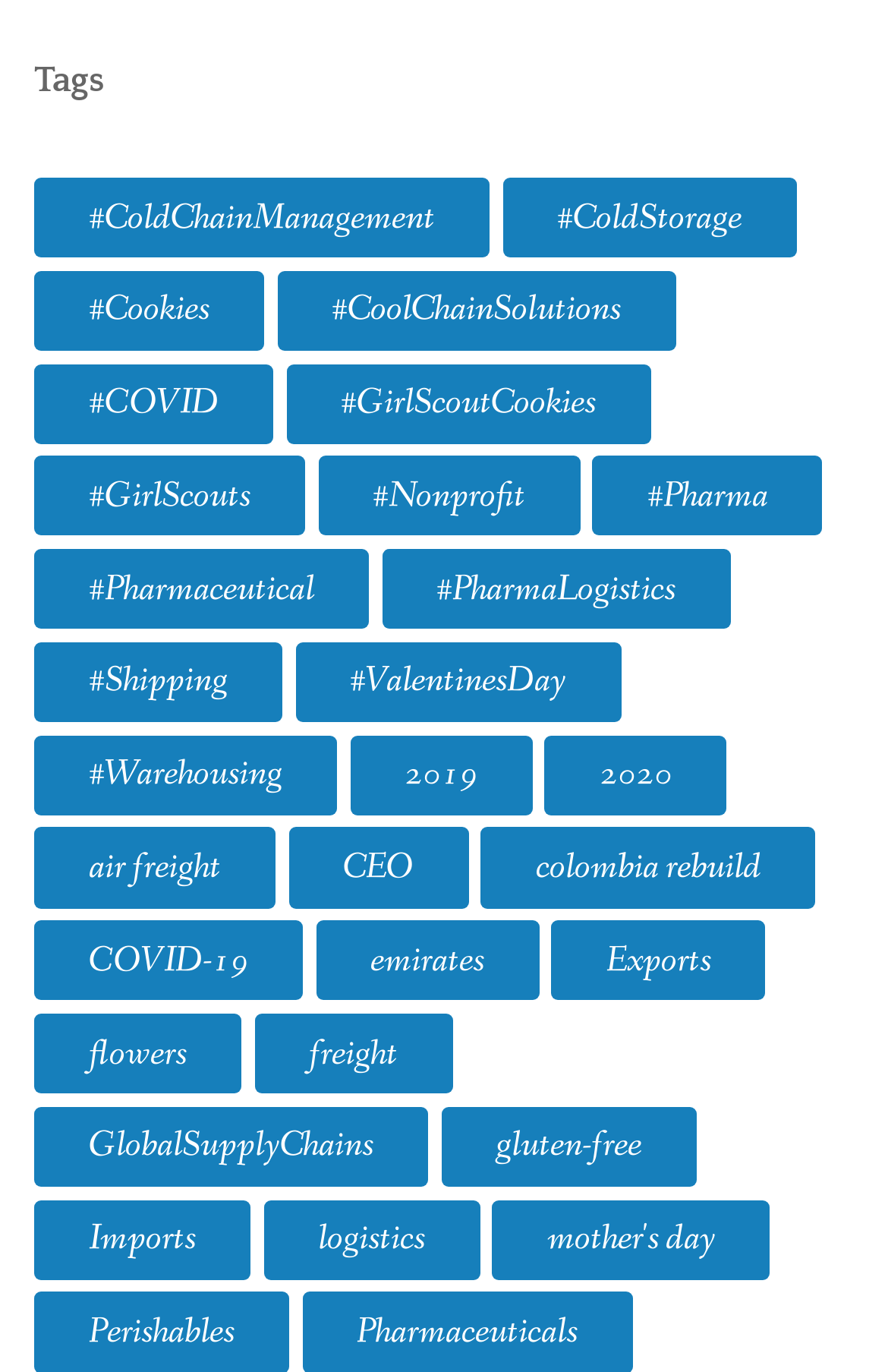Identify the bounding box of the UI element that matches this description: "air freight".

[0.038, 0.603, 0.31, 0.662]